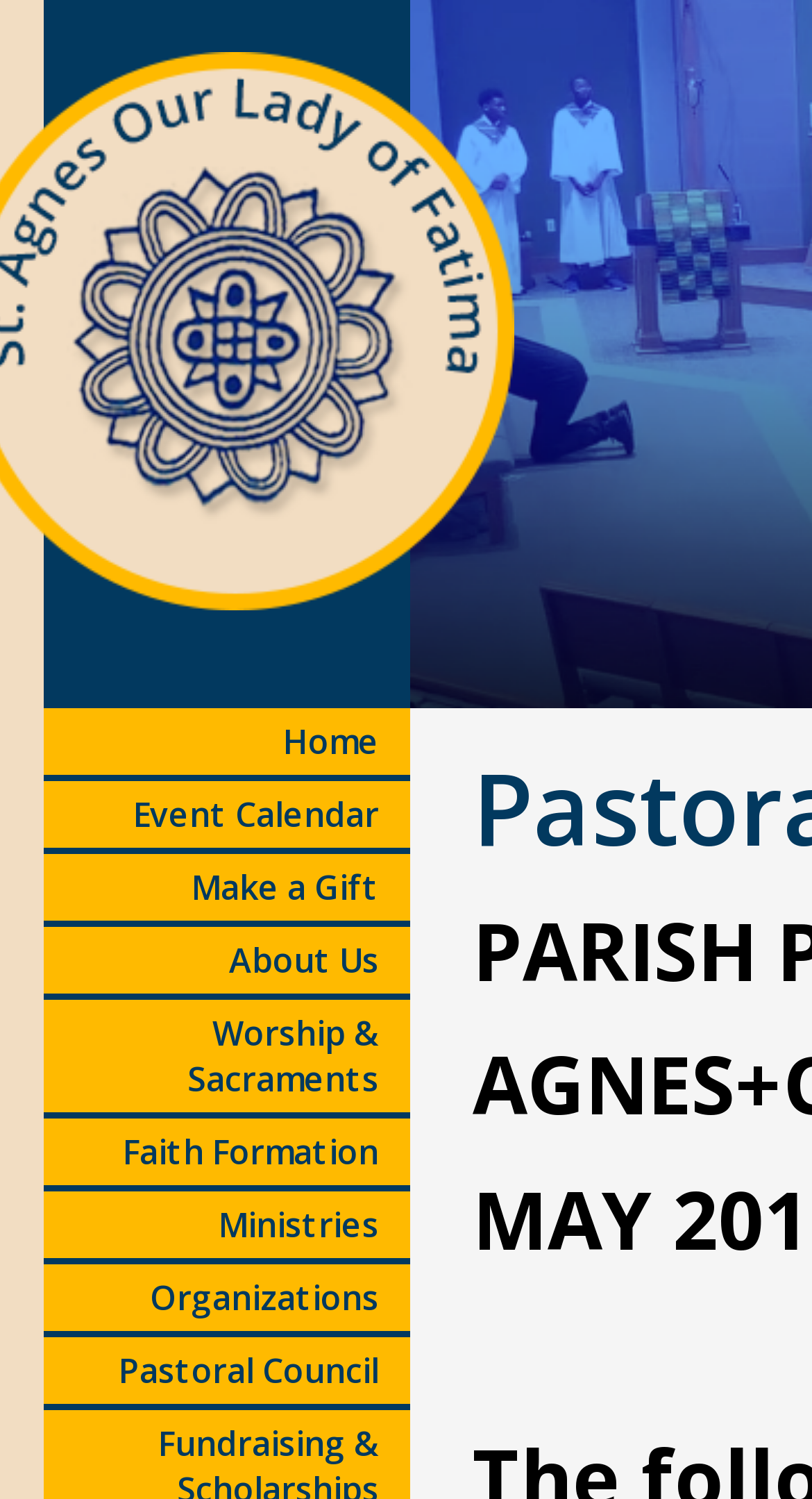Explain the webpage's design and content in an elaborate manner.

The webpage is about the Pastoral Council of St. Agnes & Our Lady of Fatima. At the top left, there are four links: "Home", "Event Calendar", "Make a Gift", and "Ministries", arranged vertically. Below these links, there are five horizontal tabs: "About Us", "Worship & Sacraments", "Faith Formation", "Organizations", and "Pastoral Council", which are positioned in the middle of the page. The "Pastoral Council" tab is likely the currently selected tab, as it is highlighted. There is a small, non-descriptive text element to the right of the tabs, but it does not contain any meaningful information.